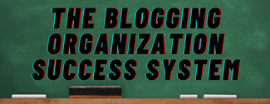What does the chalkboard aesthetic suggest?
Refer to the screenshot and respond with a concise word or phrase.

A learning environment